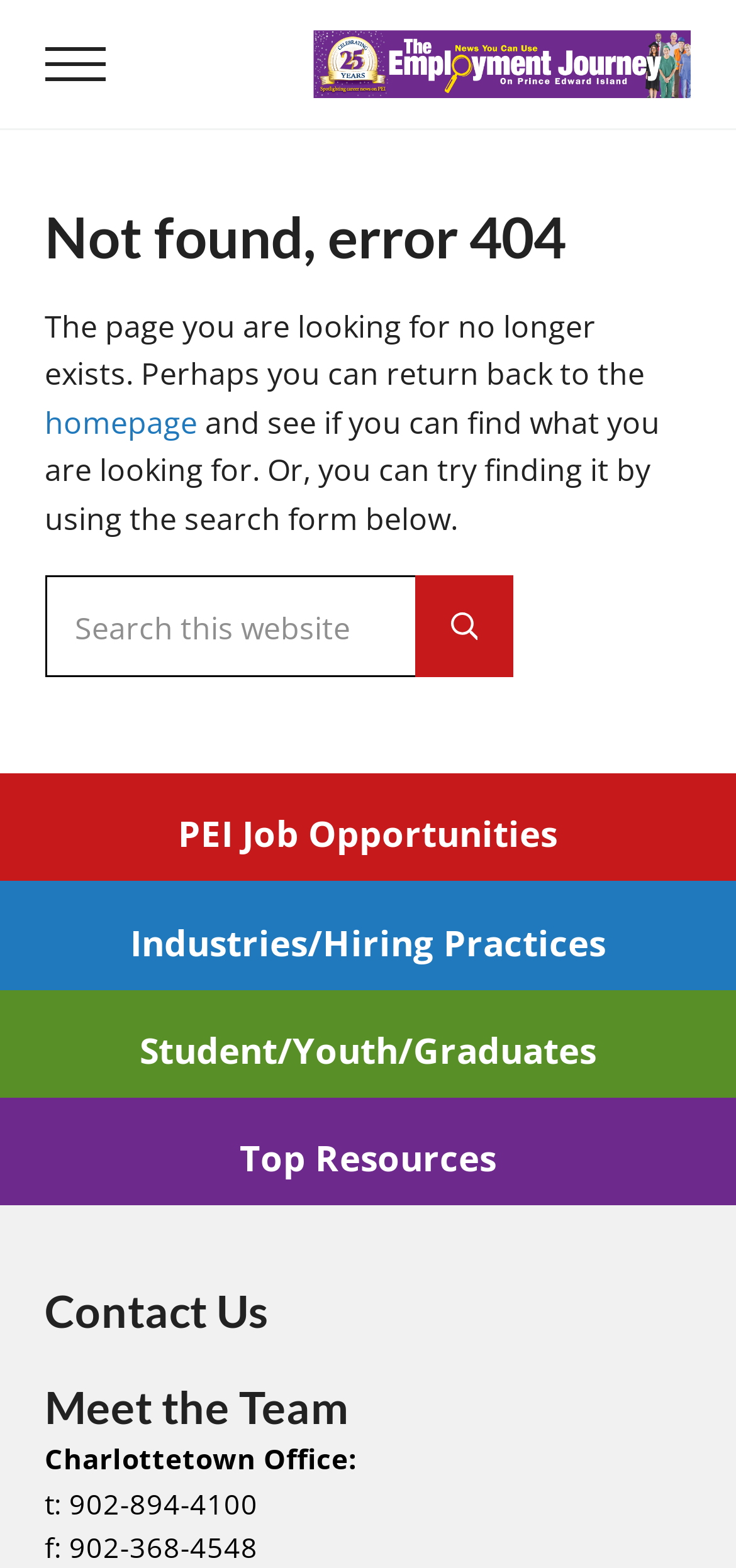Describe all the key features of the webpage in detail.

This webpage is a 404 error page from the Prince Edward Island Employment Journey website. At the top left corner, there are three "Skip to" links: "Skip to main content", "Skip to after header navigation", and "Skip to site footer". Next to these links, there is a "Menu" button. 

On the top right side, there is a link to the Prince Edward Island Employment Journey homepage, accompanied by an image with the same name. Below this, there is a heading "PEI Job News You Can use". 

The main content of the page is an article that informs users that the page they are looking for no longer exists. It suggests returning to the homepage or using the search form below to find what they are looking for. The search form is located below this text, consisting of a search box with a label "Search this website" and a "Submit search" button with a small image. 

Below the search form, there are four links: "PEI Job Opportunities", "Industries/Hiring Practices", "Student/Youth/Graduates", and "Top Resources". 

At the bottom of the page, there is a section with a heading "Contact Us", followed by a heading "Meet the Team". Below these headings, there is contact information for the Charlottetown Office, including phone and fax numbers.